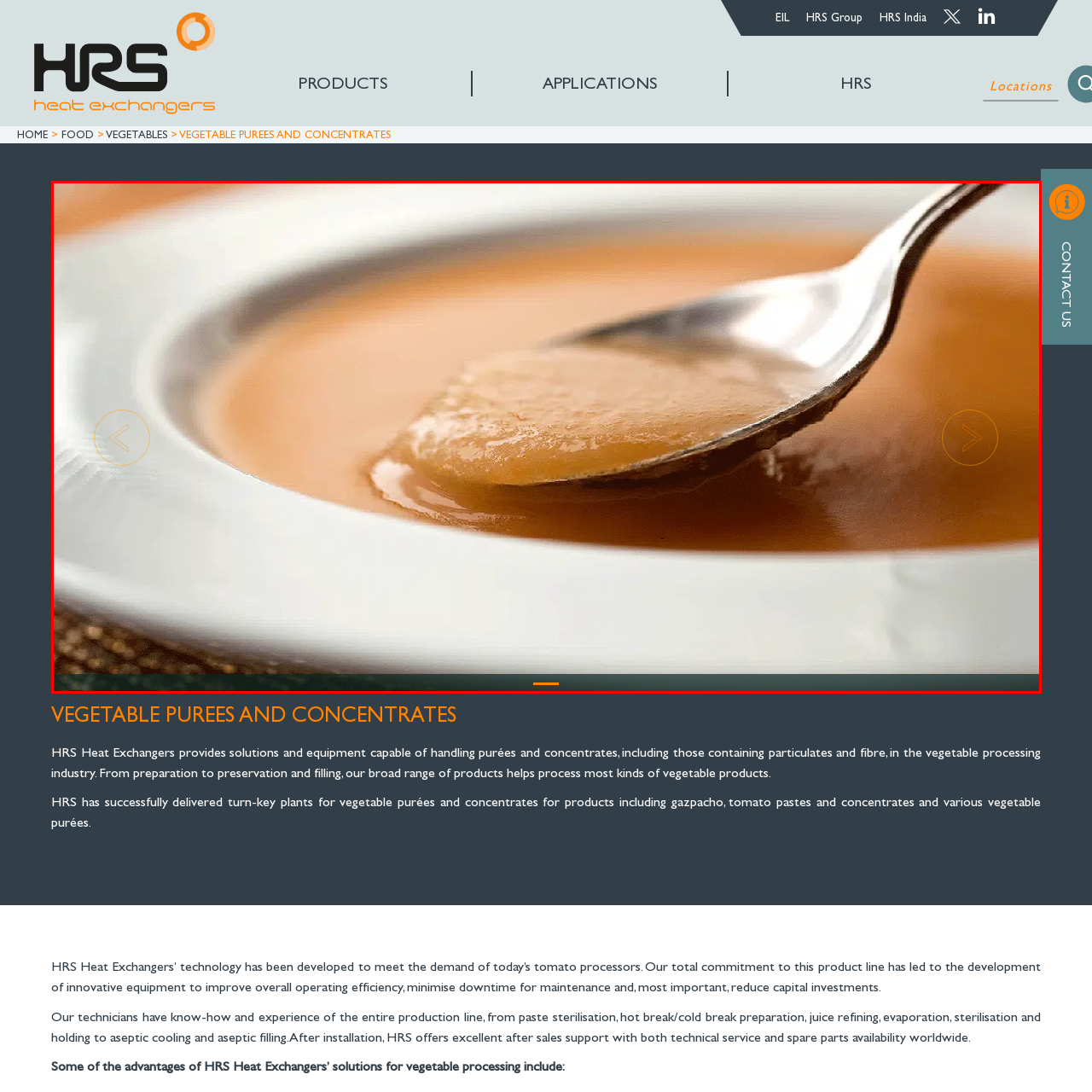Observe the image within the red outline and respond to the ensuing question with a detailed explanation based on the visual aspects of the image: 
What is the focus of the visual representation?

The image is part of a focus on vegetable puree and concentrate processing, emphasizing the quality and versatility of products in the vegetable processing industry, which underscores how equipment and technology are tailored to create high-quality vegetable purées, suitable for various culinary applications.